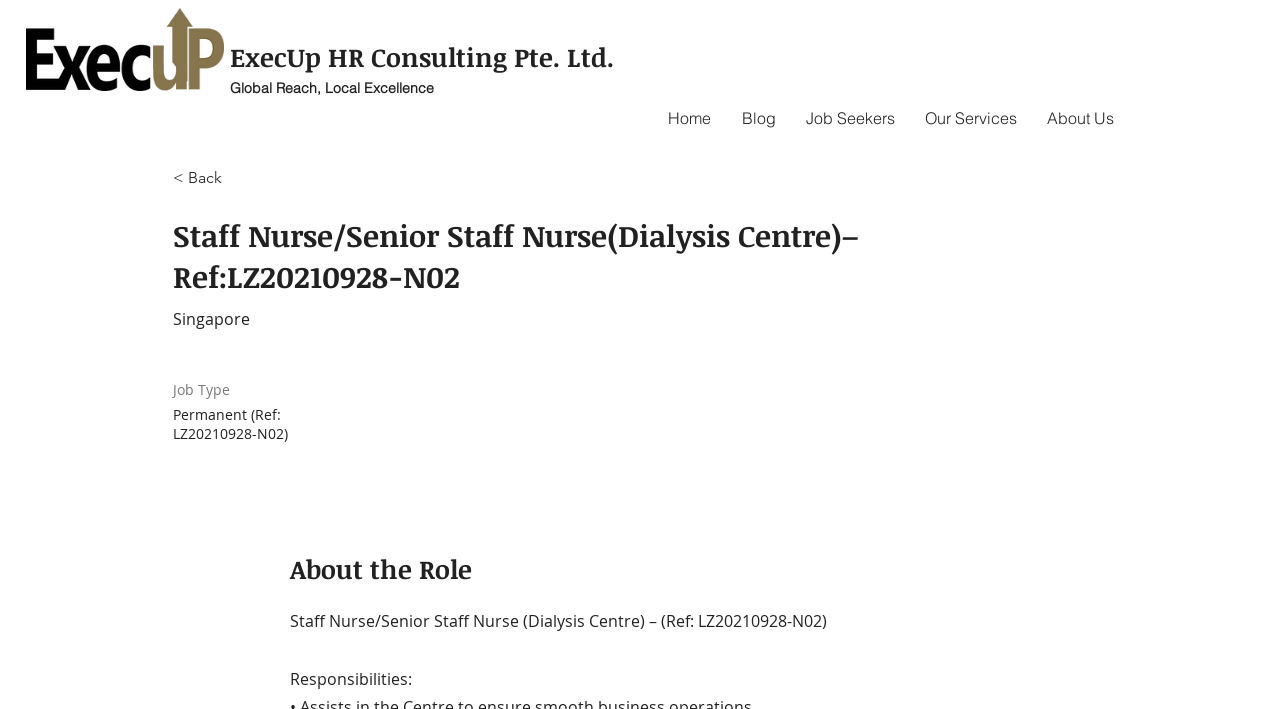What is the job type?
Using the image as a reference, give a one-word or short phrase answer.

Permanent